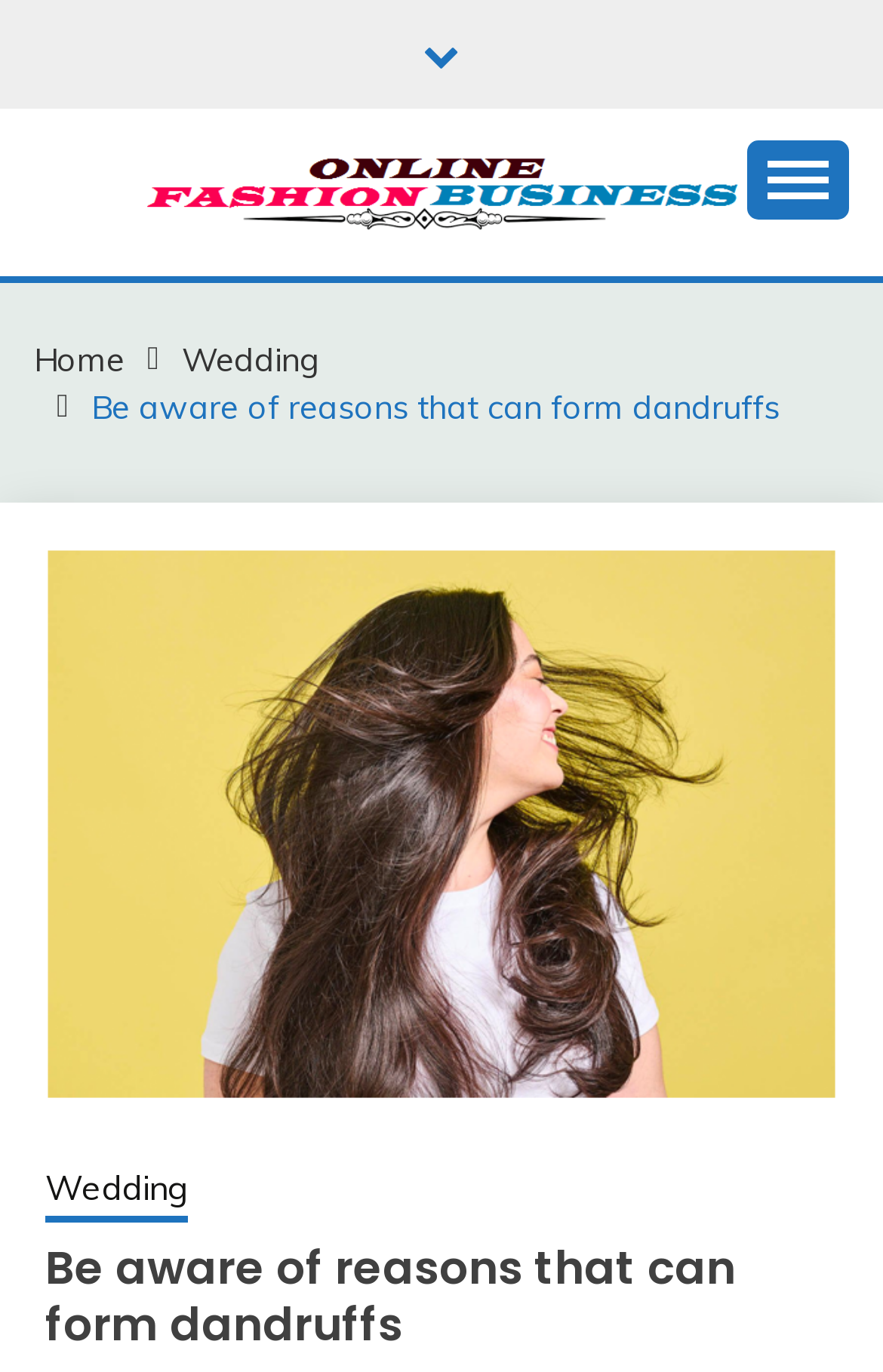Use the information in the screenshot to answer the question comprehensively: Is the primary menu expanded?

The primary menu button is located at the top-right corner of the webpage, and its 'expanded' property is set to 'False', indicating that it is not expanded.